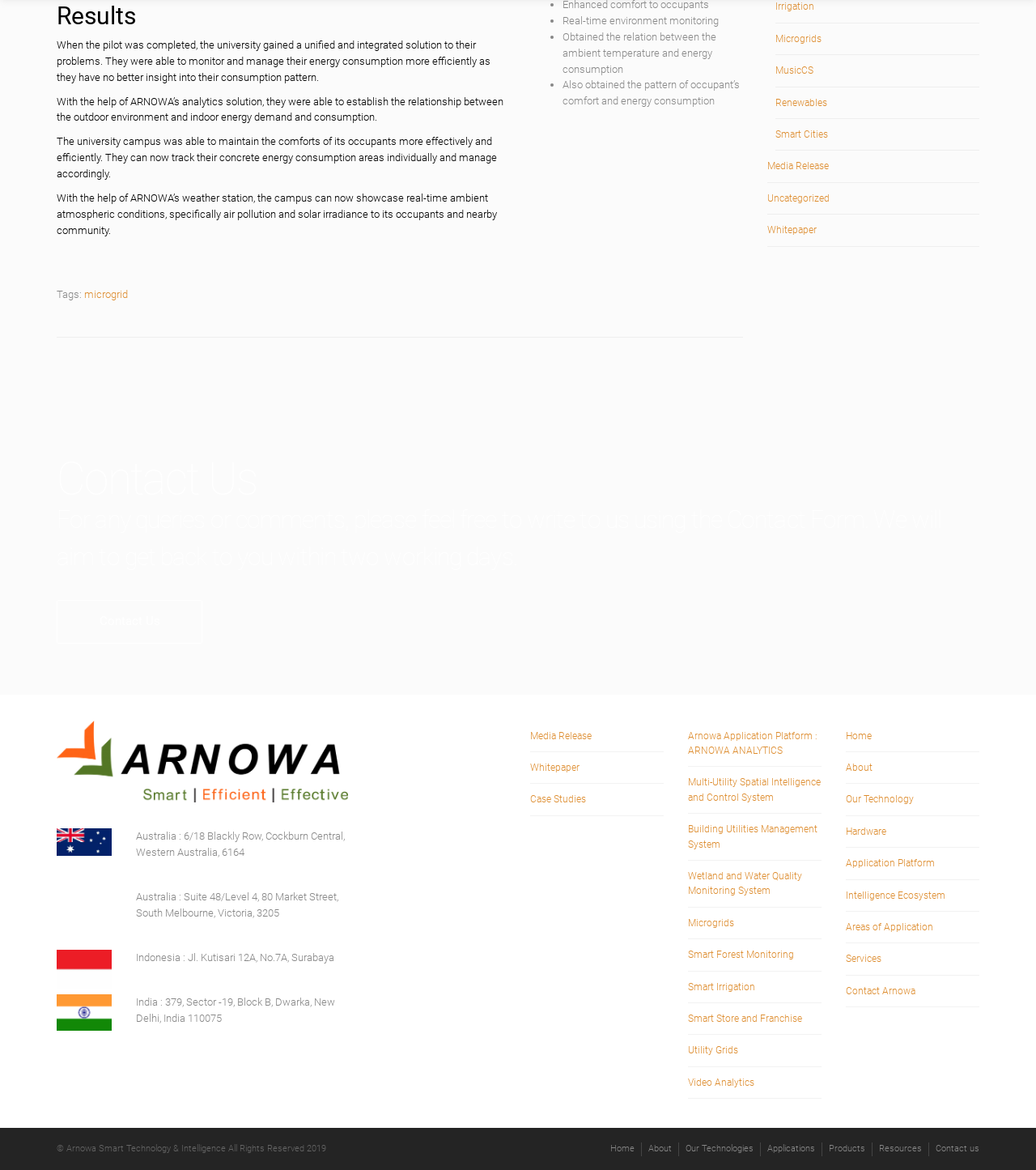What is the university's goal after using ARNOWA's analytics solution?
Based on the image, give a concise answer in the form of a single word or short phrase.

Monitor and manage energy consumption